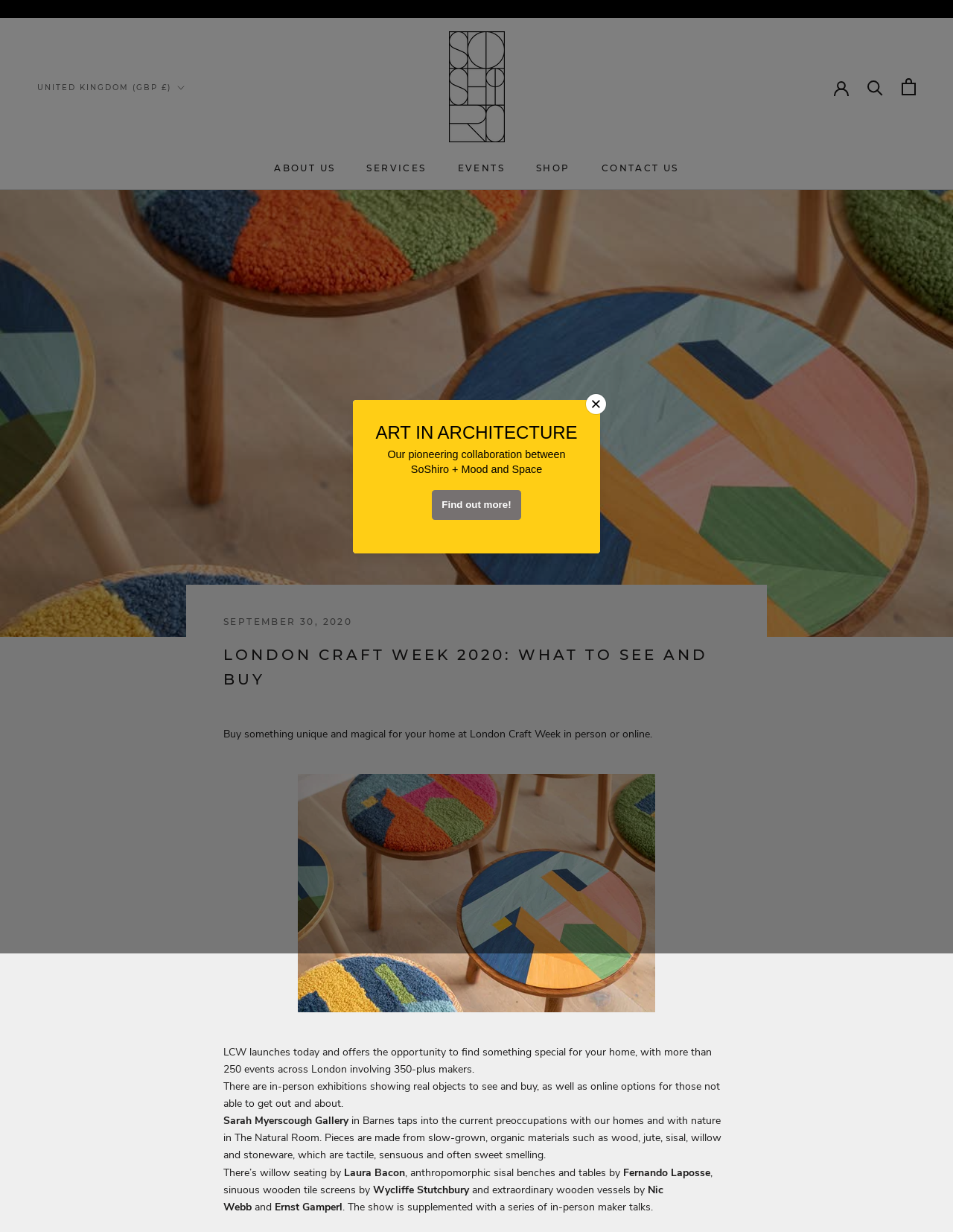Please find the bounding box coordinates for the clickable element needed to perform this instruction: "Select UNITED KINGDOM (GBP £) currency".

[0.039, 0.065, 0.194, 0.078]